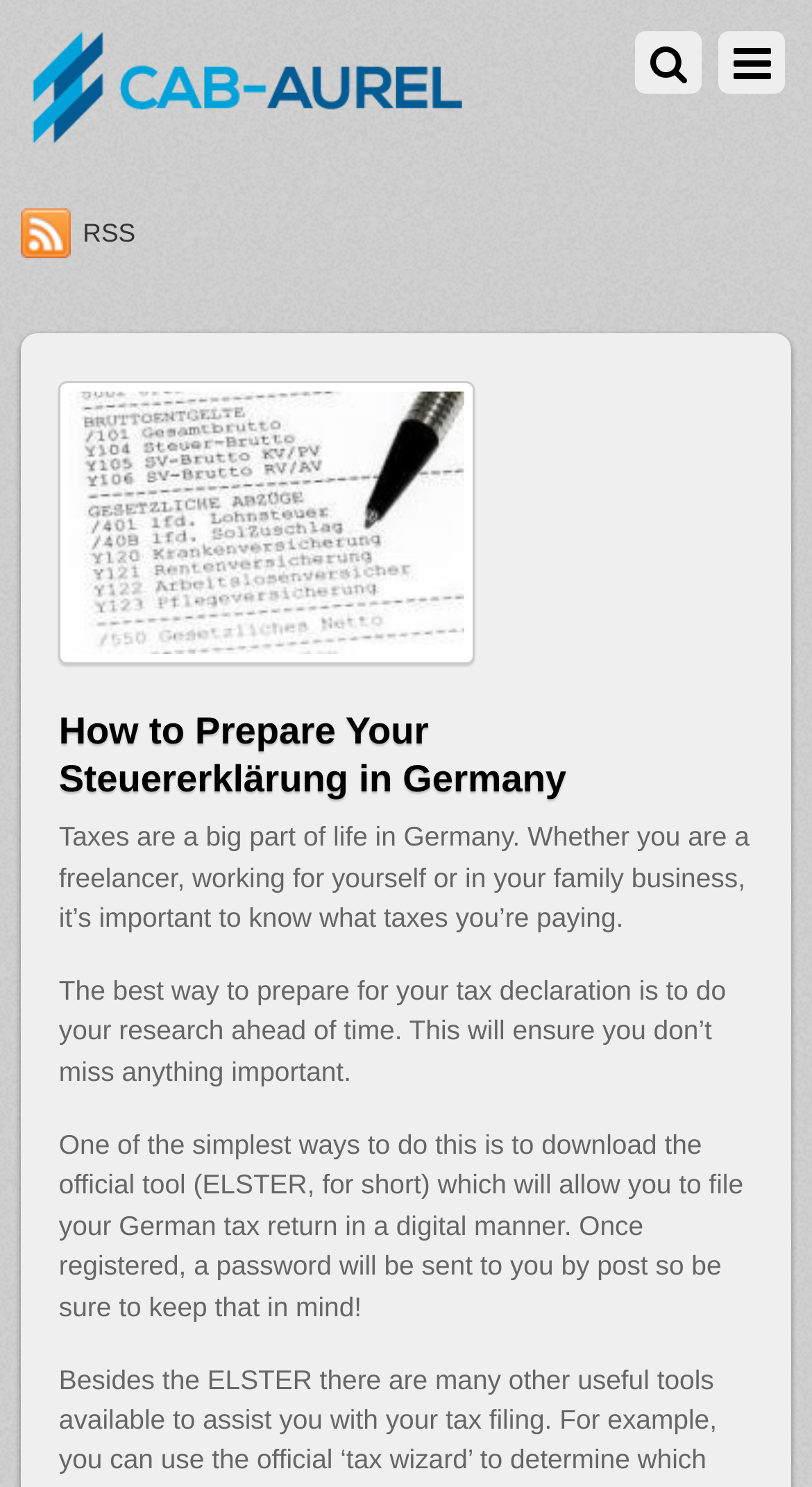Provide a brief response to the question below using a single word or phrase: 
What tool can be used to file German tax return digitally?

ELSTER